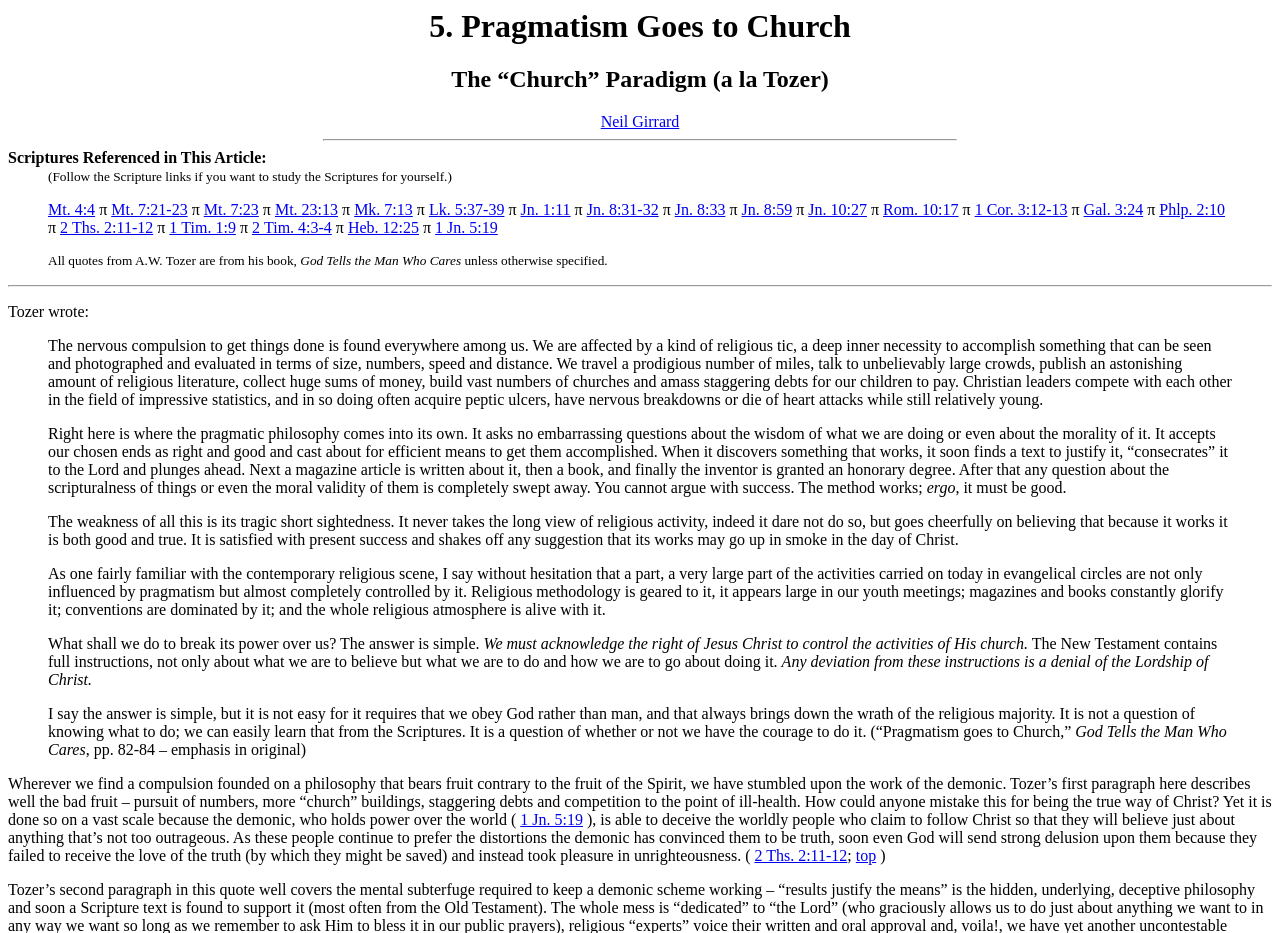Please provide the bounding box coordinates for the element that needs to be clicked to perform the instruction: "Learn more about 'Junk Removal in Leesburg Virginia'". The coordinates must consist of four float numbers between 0 and 1, formatted as [left, top, right, bottom].

None